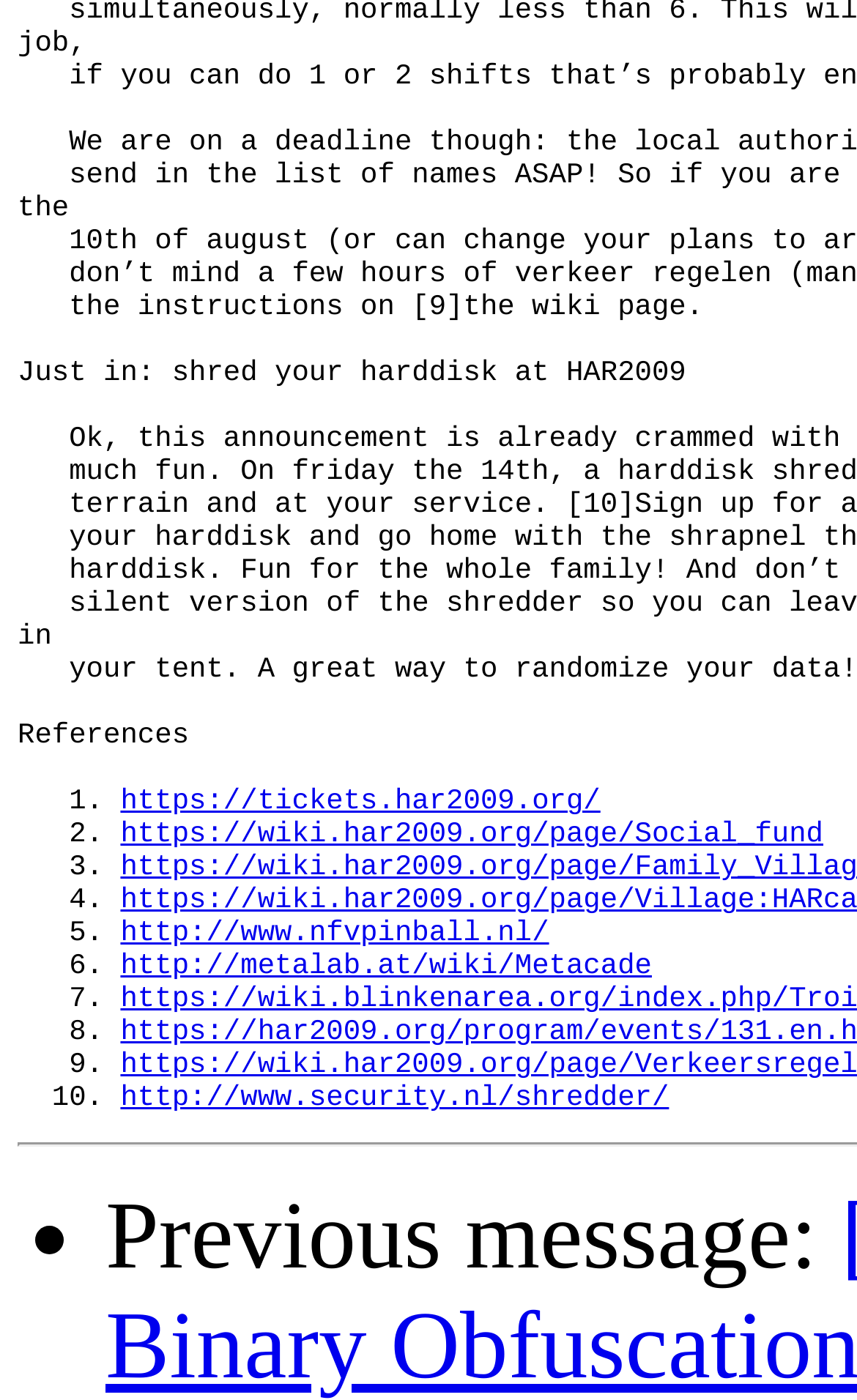What is the text of the second StaticText element?
Please provide a single word or phrase based on the screenshot.

2.